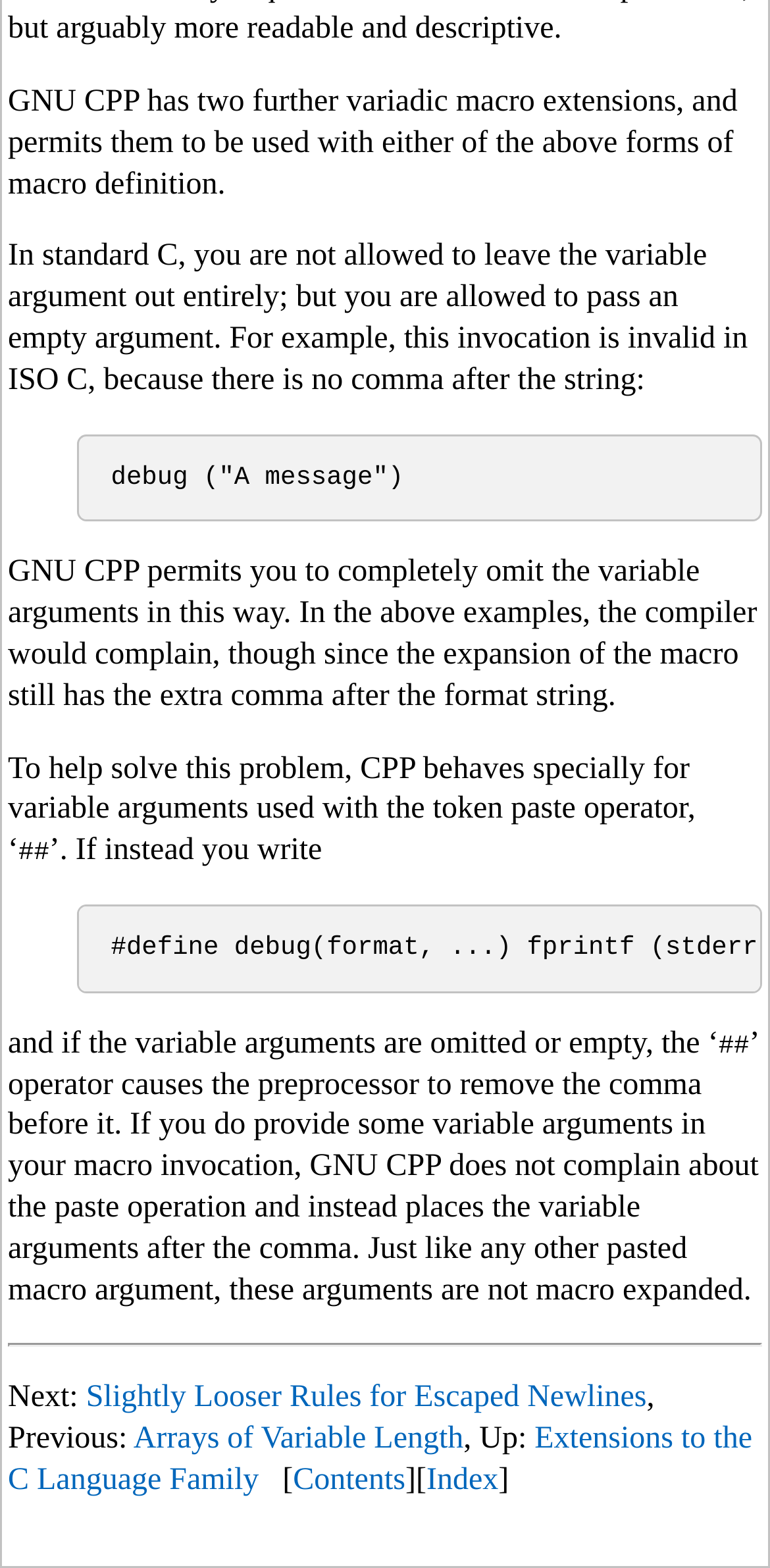What is the topic of the webpage?
Please interpret the details in the image and answer the question thoroughly.

The webpage appears to be discussing GNU CPP, specifically its extensions and features, as evident from the text content and links on the page.